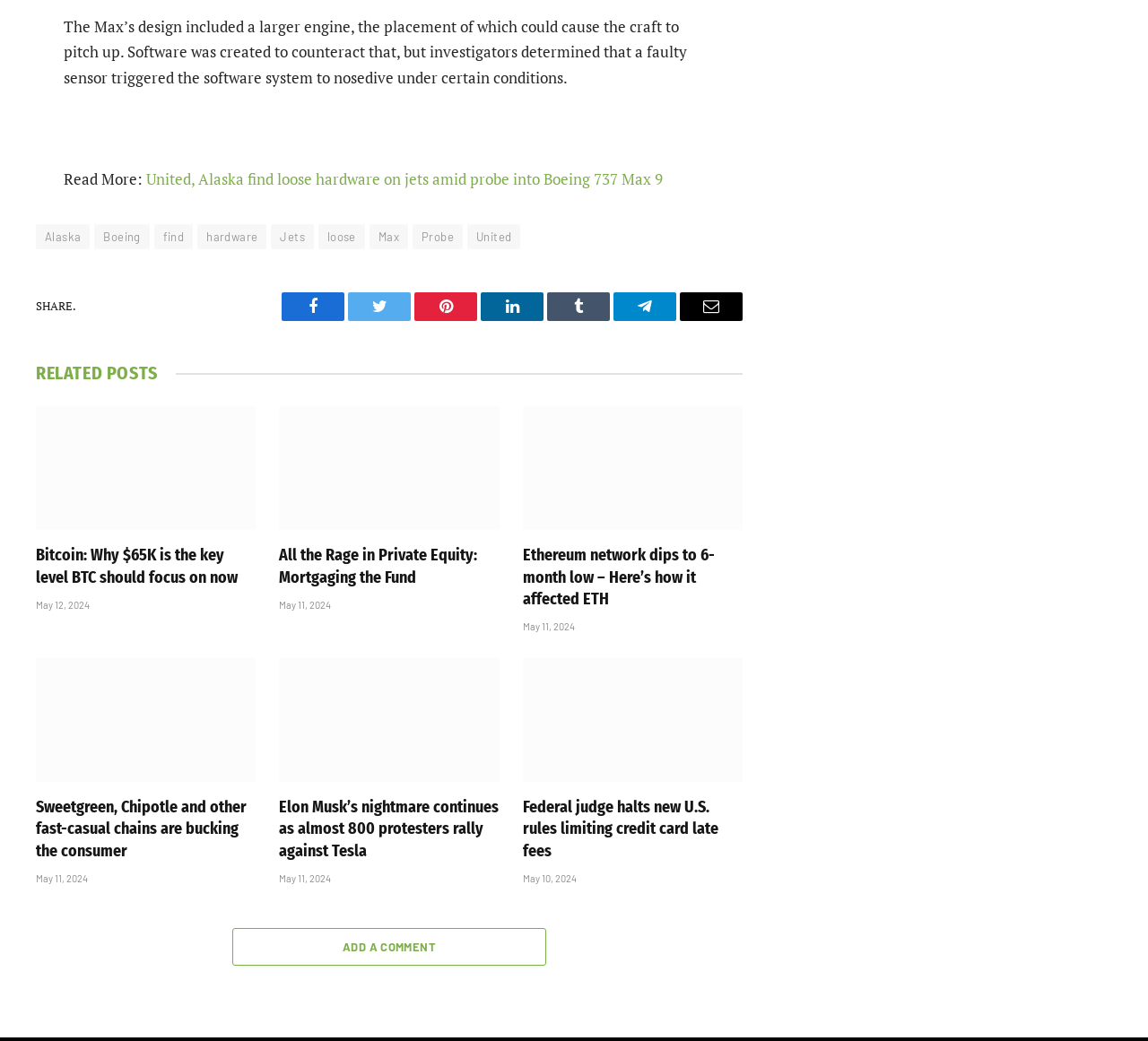Bounding box coordinates are to be given in the format (top-left x, top-left y, bottom-right x, bottom-right y). All values must be floating point numbers between 0 and 1. Provide the bounding box coordinate for the UI element described as: Telegram

[0.534, 0.281, 0.589, 0.308]